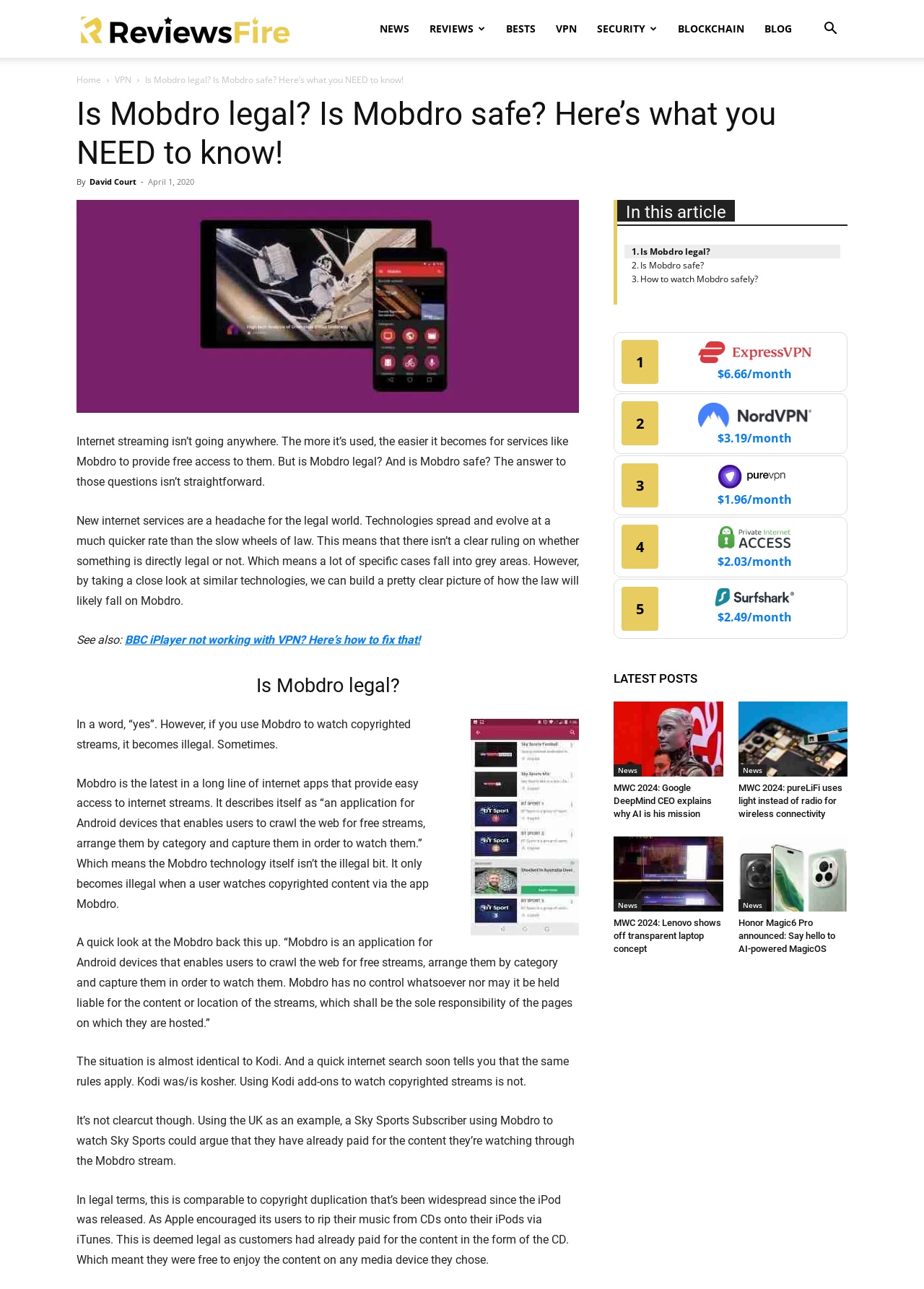Identify the bounding box coordinates of the element that should be clicked to fulfill this task: "Click on the 'BBC iPlayer not working with VPN? Here’s how to fix that!' link". The coordinates should be provided as four float numbers between 0 and 1, i.e., [left, top, right, bottom].

[0.135, 0.491, 0.455, 0.502]